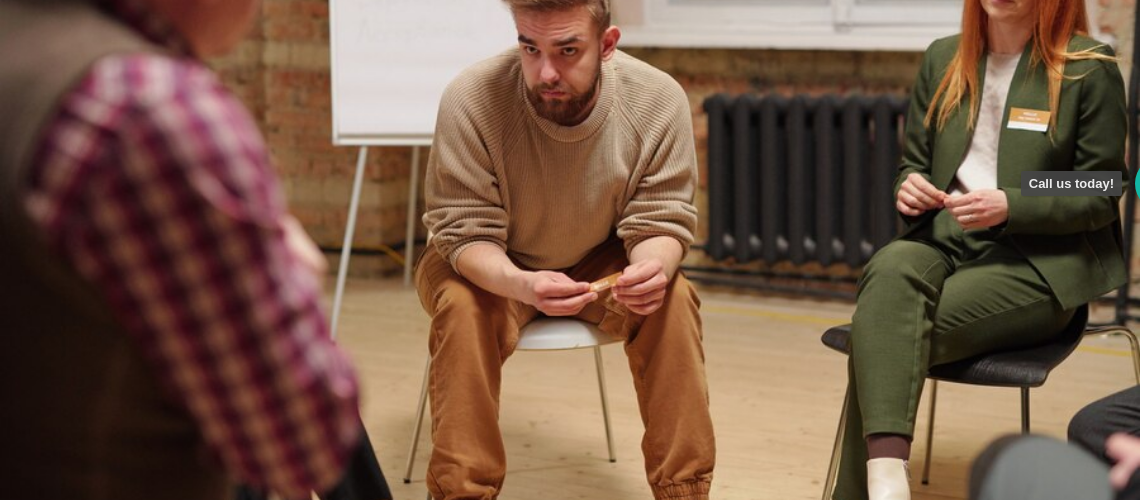What is the young man holding in his hands?
Carefully analyze the image and provide a detailed answer to the question.

The caption describes the young man's contemplative expression and mentions that he is holding a small piece of paper in his hands, suggesting that he might be reflecting on his thoughts or notes during the group therapy session.